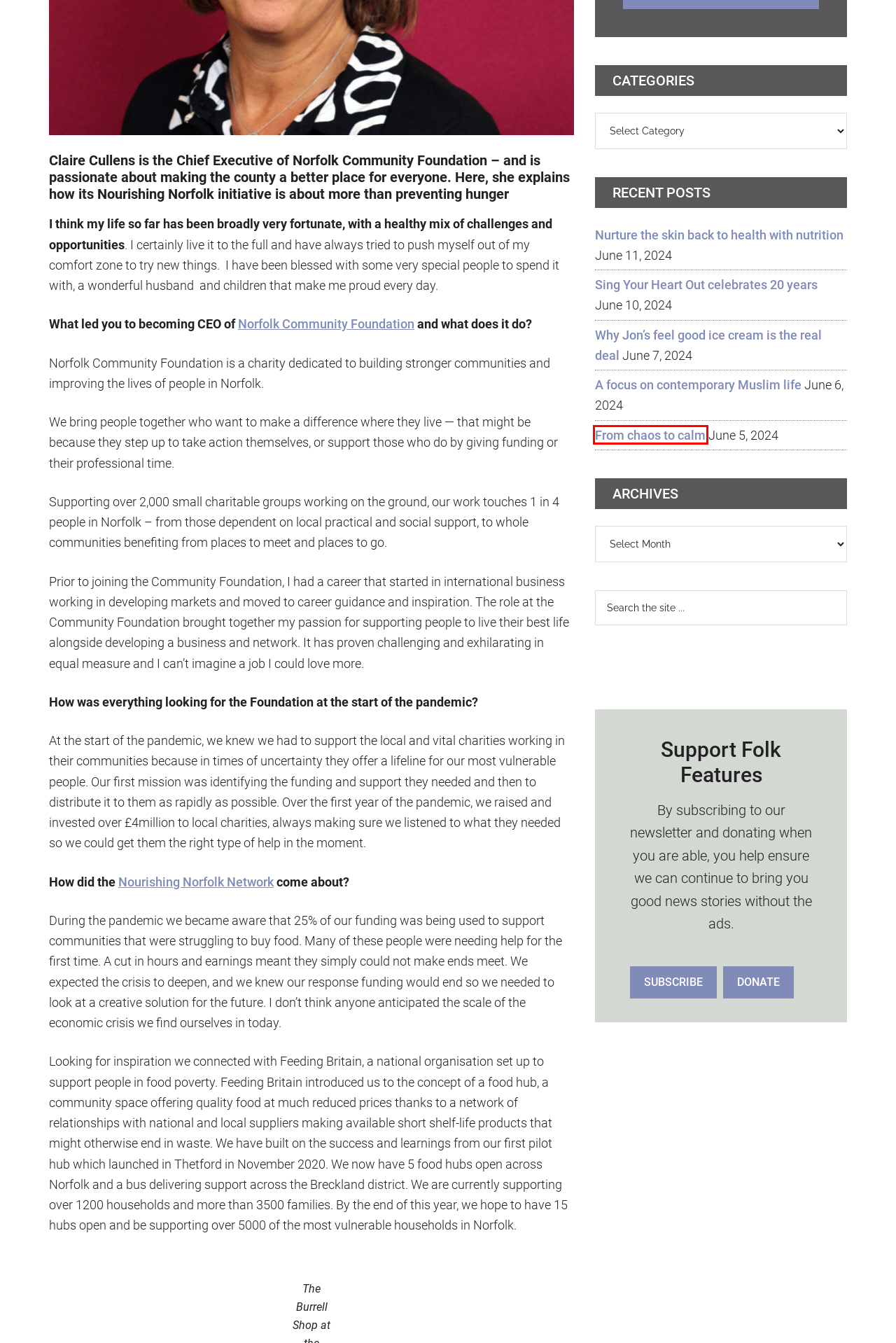Evaluate the webpage screenshot and identify the element within the red bounding box. Select the webpage description that best fits the new webpage after clicking the highlighted element. Here are the candidates:
A. Nurture the skin back to health with nutrition - Folk Features
B. A focus on contemporary Muslim life - Folk Features
C. Sing Your Heart Out celebrates 20 years - Folk Features
D. Nourishing Norfolk Network | Norfolk Community Foundation
E. Donate | Norfolk Community Foundation
F. From chaos to calm - Folk Features
G. Norfolk Community Foundation | Together, Norfolk shines brighter
H. Why Jon's feel good ice cream is the real deal - Folk Features

F